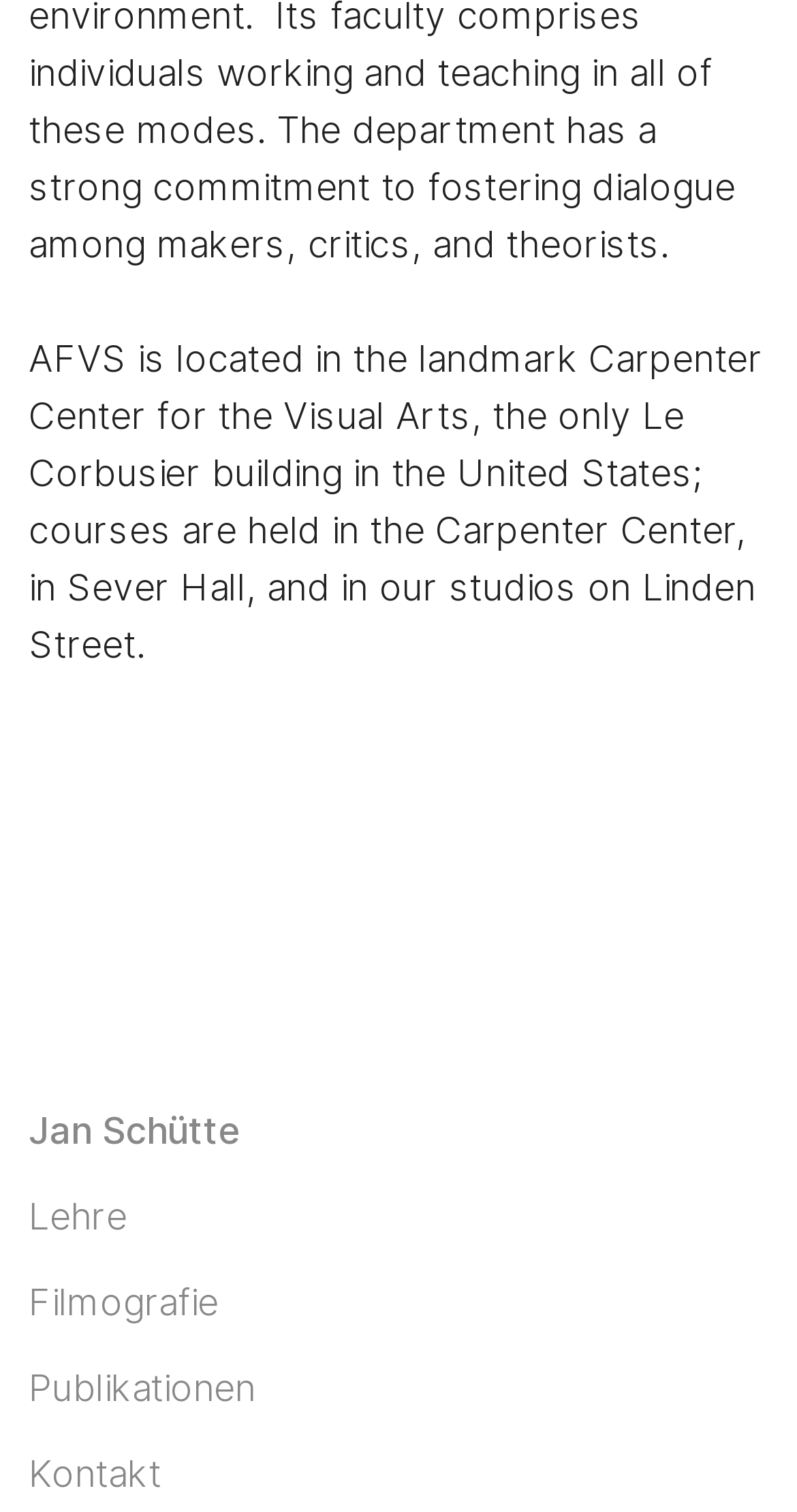Provide the bounding box coordinates of the HTML element described by the text: "Jan Schütte". The coordinates should be in the format [left, top, right, bottom] with values between 0 and 1.

[0.036, 0.733, 0.302, 0.761]